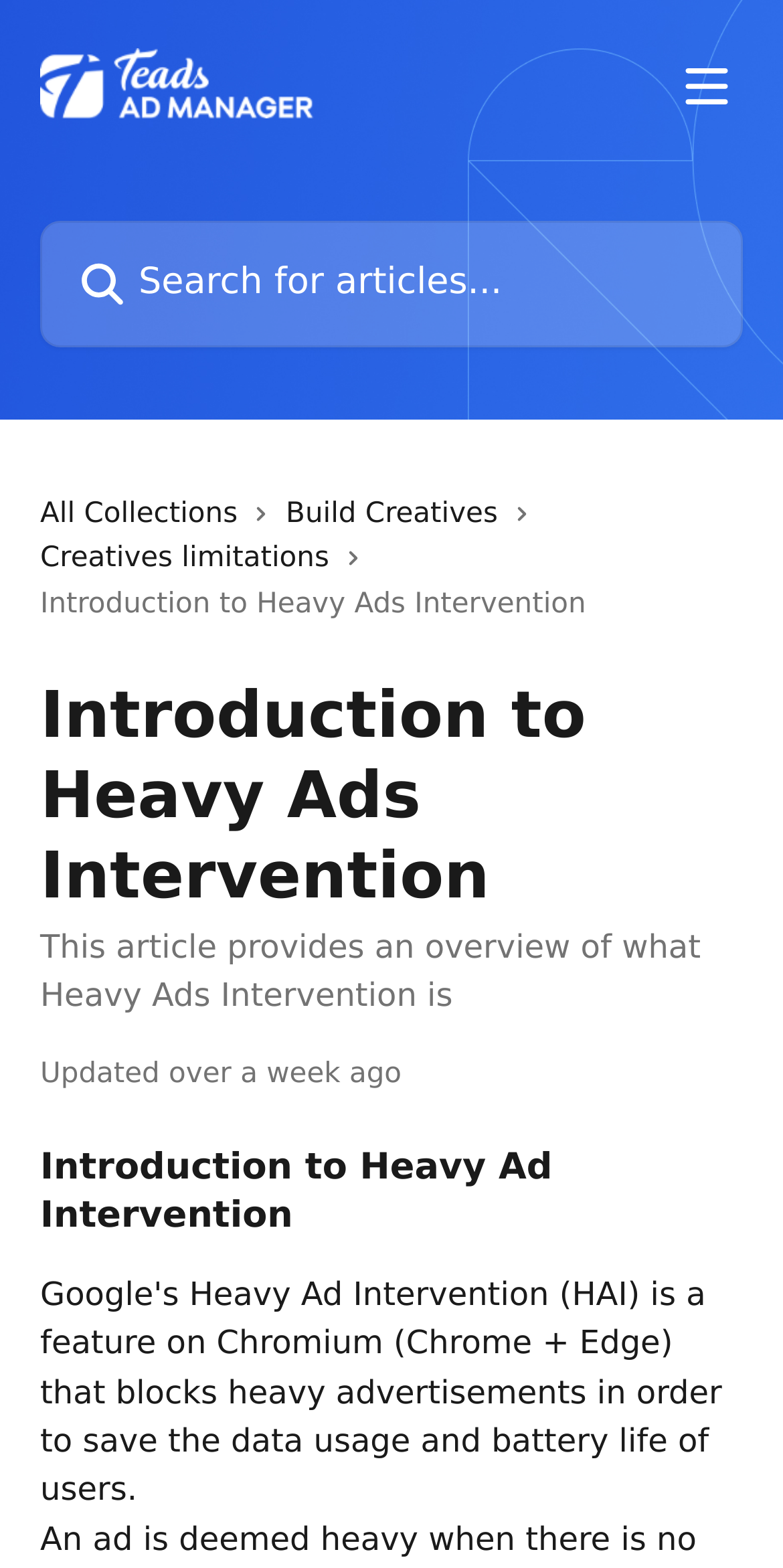Bounding box coordinates must be specified in the format (top-left x, top-left y, bottom-right x, bottom-right y). All values should be floating point numbers between 0 and 1. What are the bounding box coordinates of the UI element described as: name="q" placeholder="Search for articles..."

[0.051, 0.141, 0.949, 0.221]